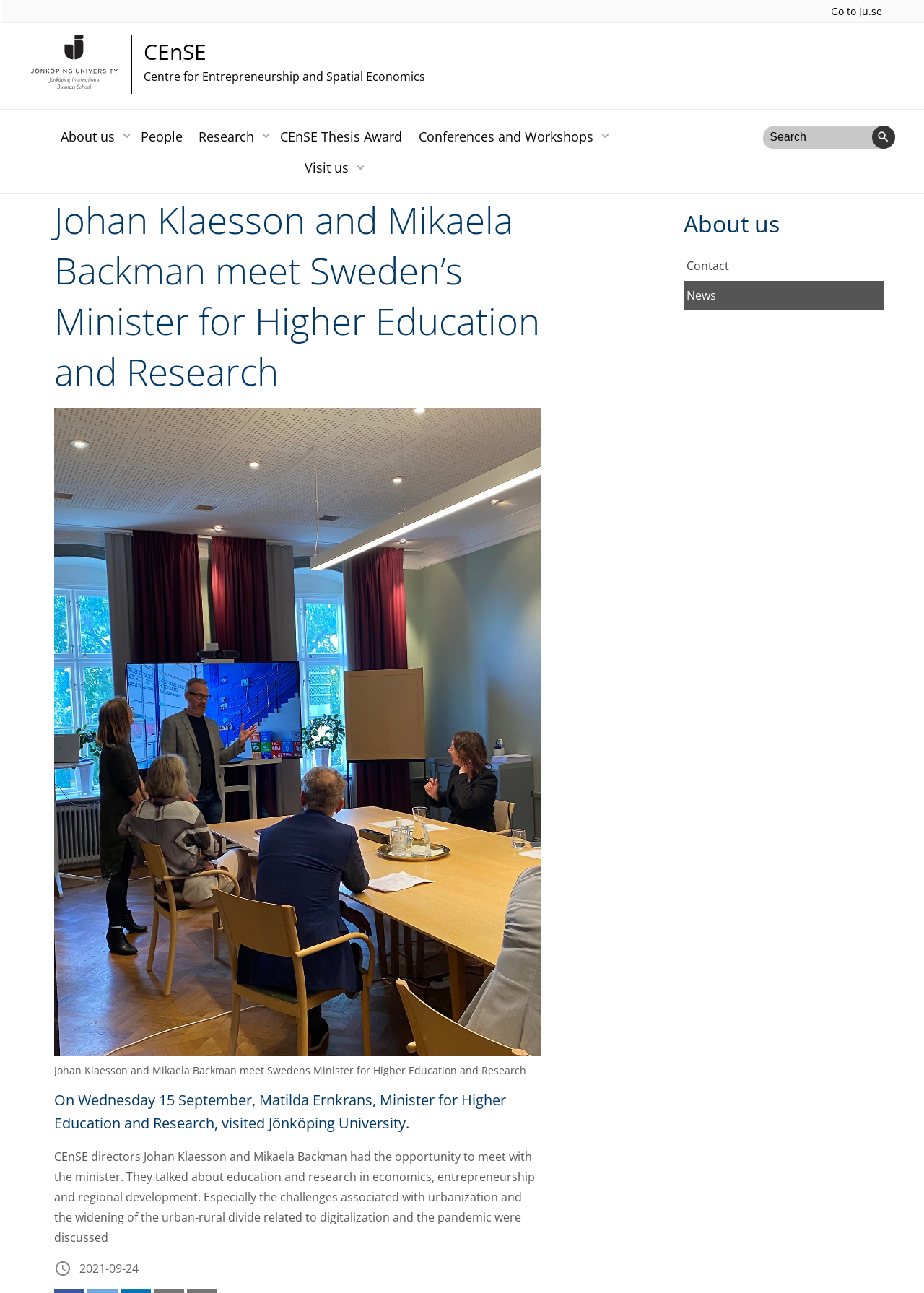What is the purpose of the textbox?
Using the image, respond with a single word or phrase.

search